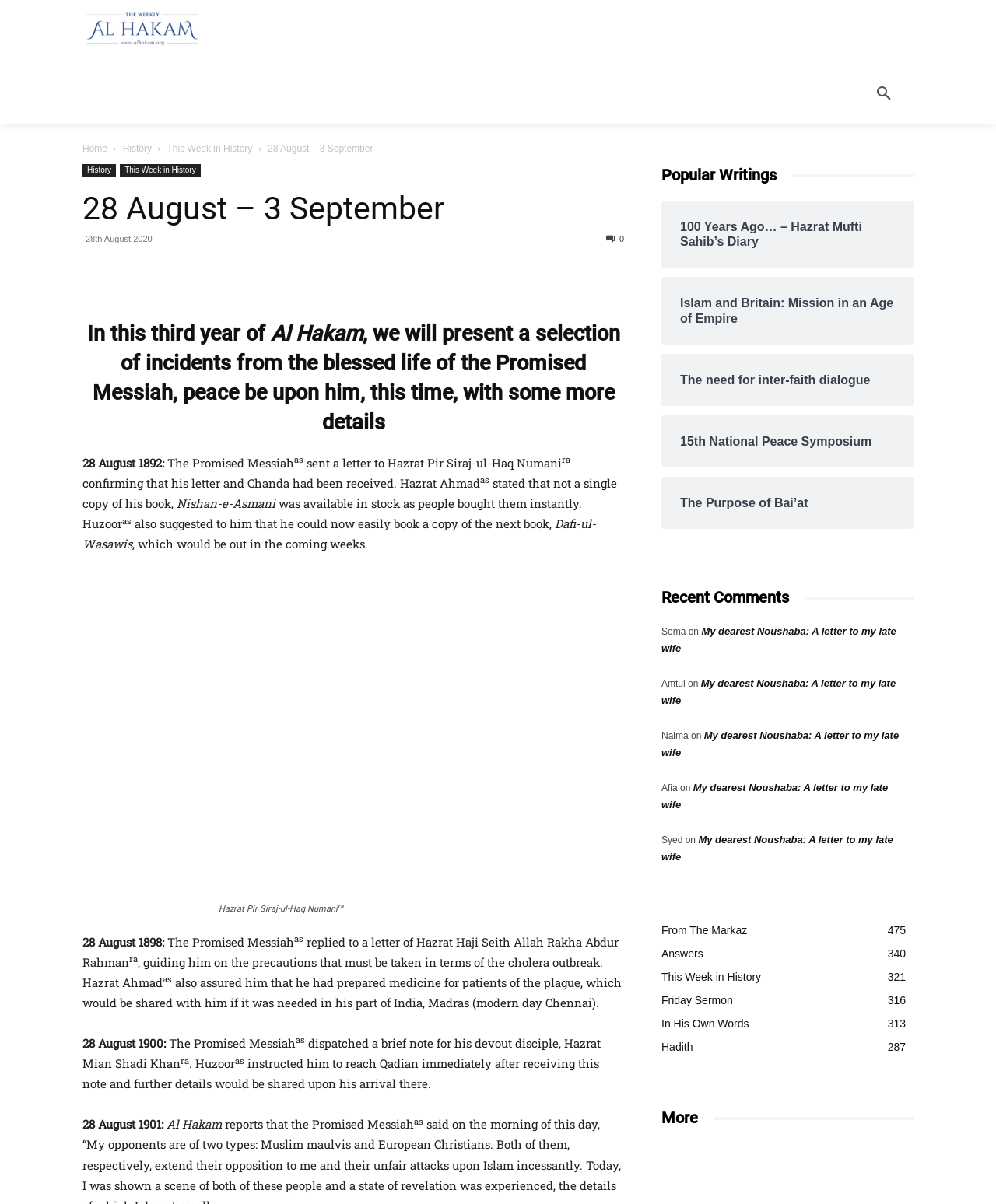What is the purpose of the medicine prepared by Hazrat Ahmad?
Please answer the question with as much detail and depth as you can.

The purpose of the medicine prepared by Hazrat Ahmad can be found in the text describing the event of 28 August 1898, where it is written that the medicine was prepared for patients of the plague.